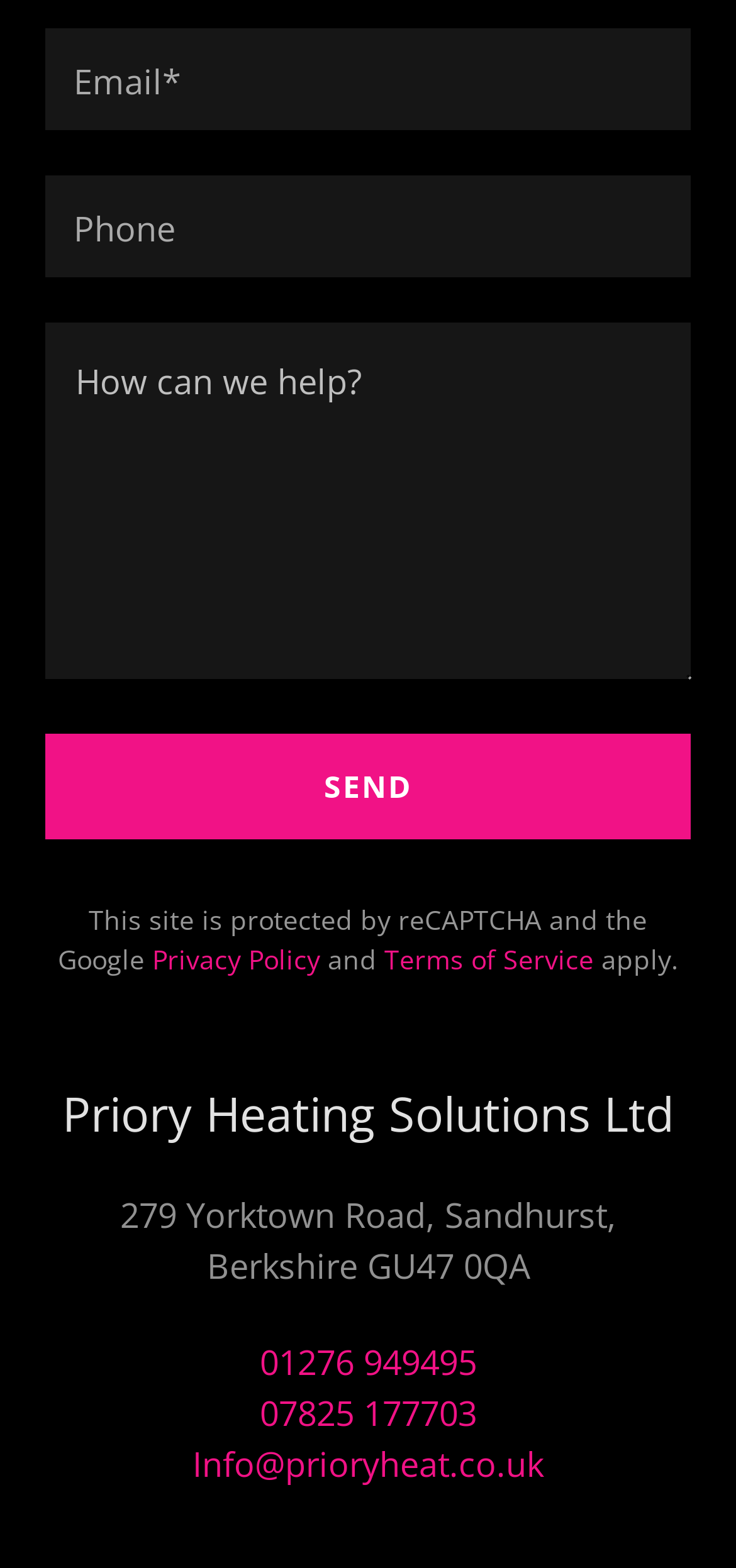Please use the details from the image to answer the following question comprehensively:
How many text boxes are there?

There are three text boxes on the webpage, one labeled 'Email*', one labeled 'Phone', and one labeled 'How can we help?'.